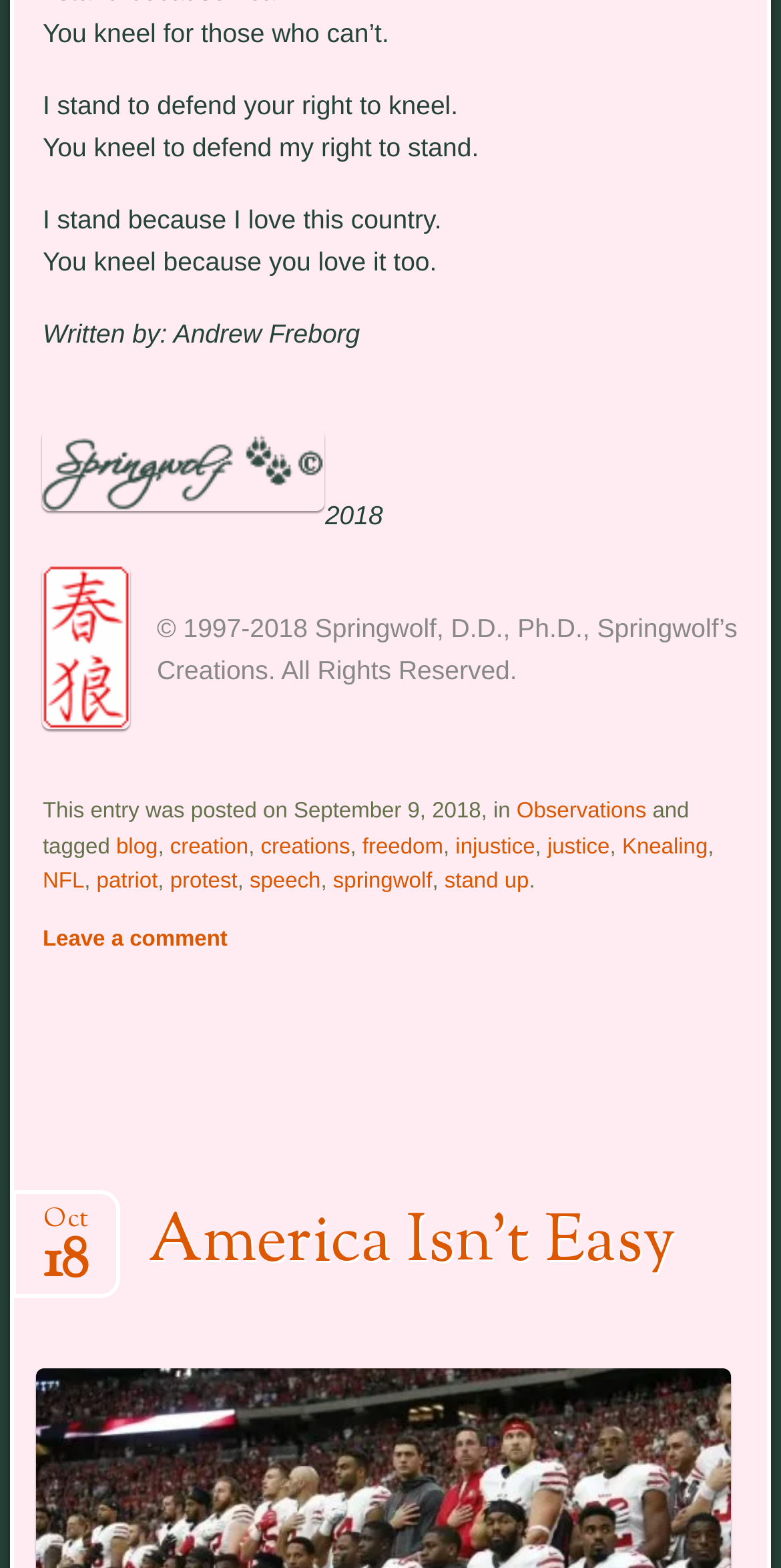Please reply with a single word or brief phrase to the question: 
What is the author of the written text?

Andrew Freborg